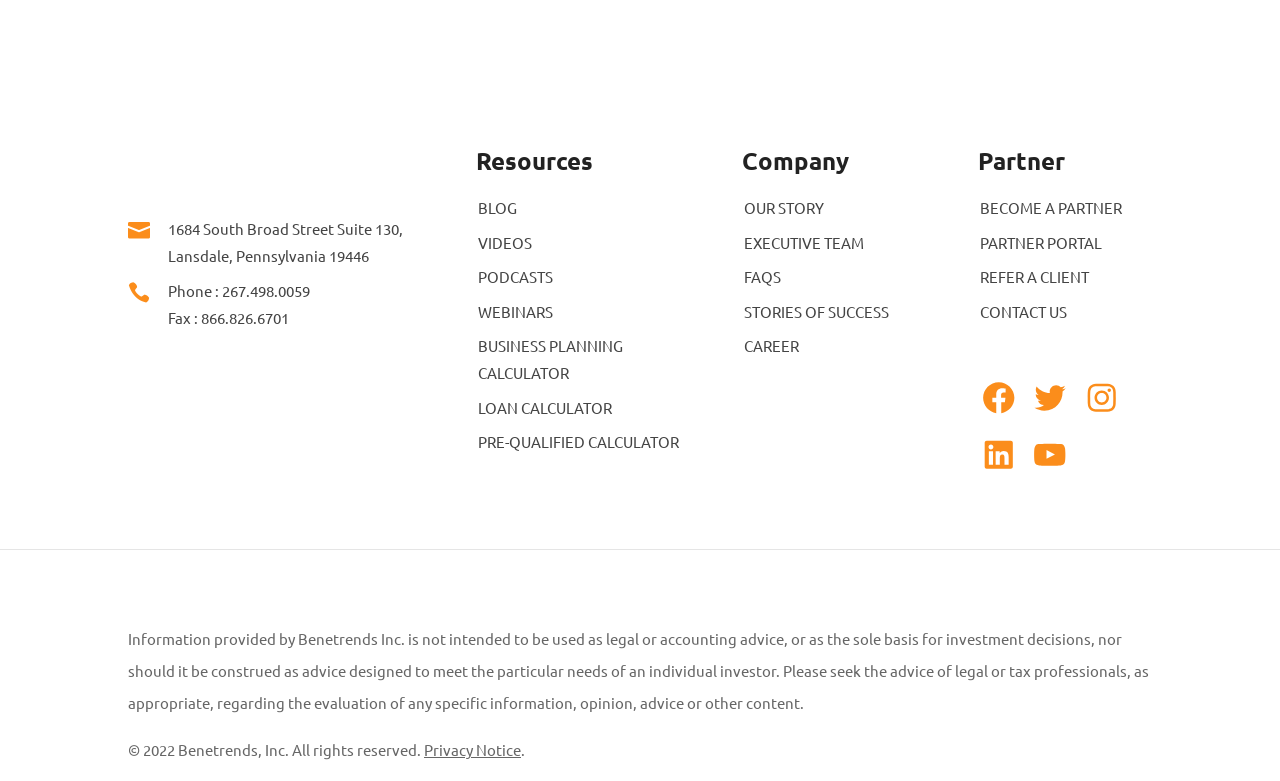Can you give a comprehensive explanation to the question given the content of the image?
What is the copyright year of the webpage?

I found the copyright information at the bottom of the webpage, which states '© 2022 Benetrends, Inc. All rights reserved.'